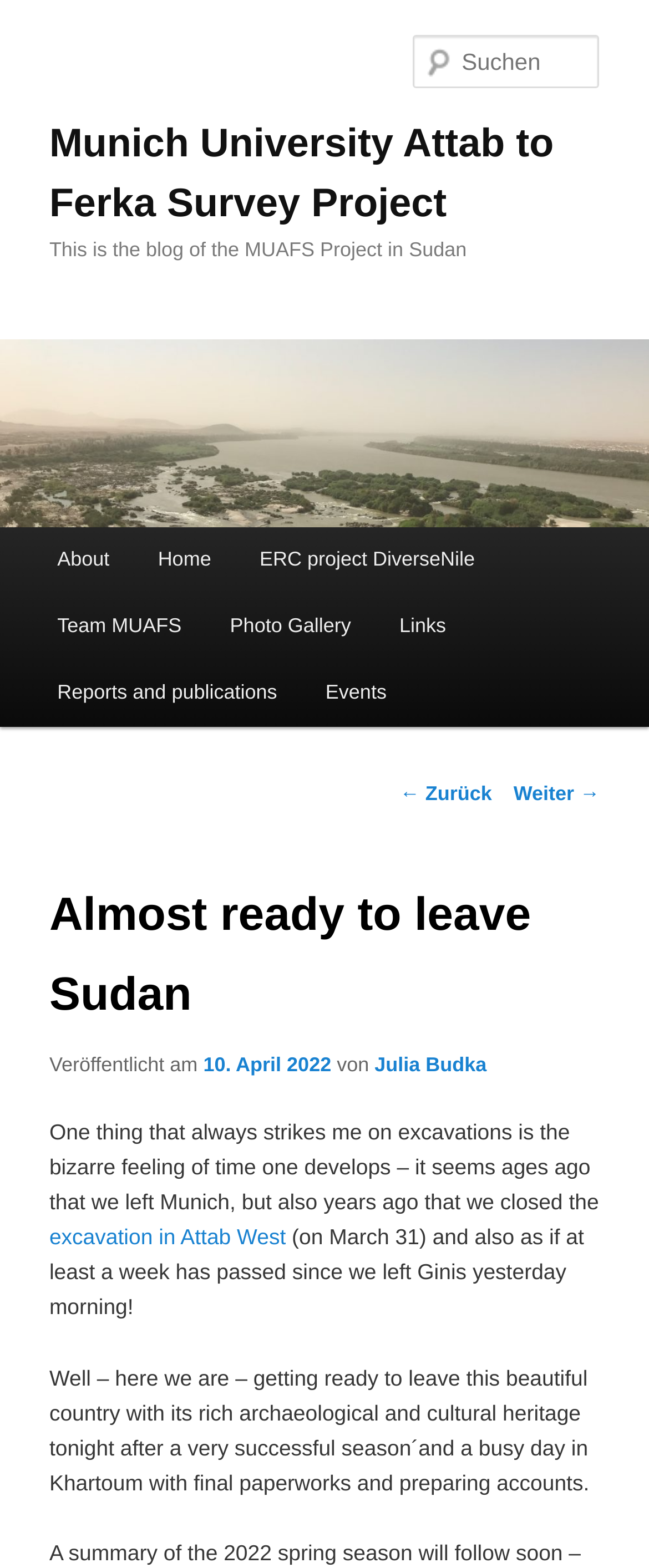Determine the bounding box coordinates for the clickable element required to fulfill the instruction: "Go to the About page". Provide the coordinates as four float numbers between 0 and 1, i.e., [left, top, right, bottom].

[0.051, 0.336, 0.206, 0.378]